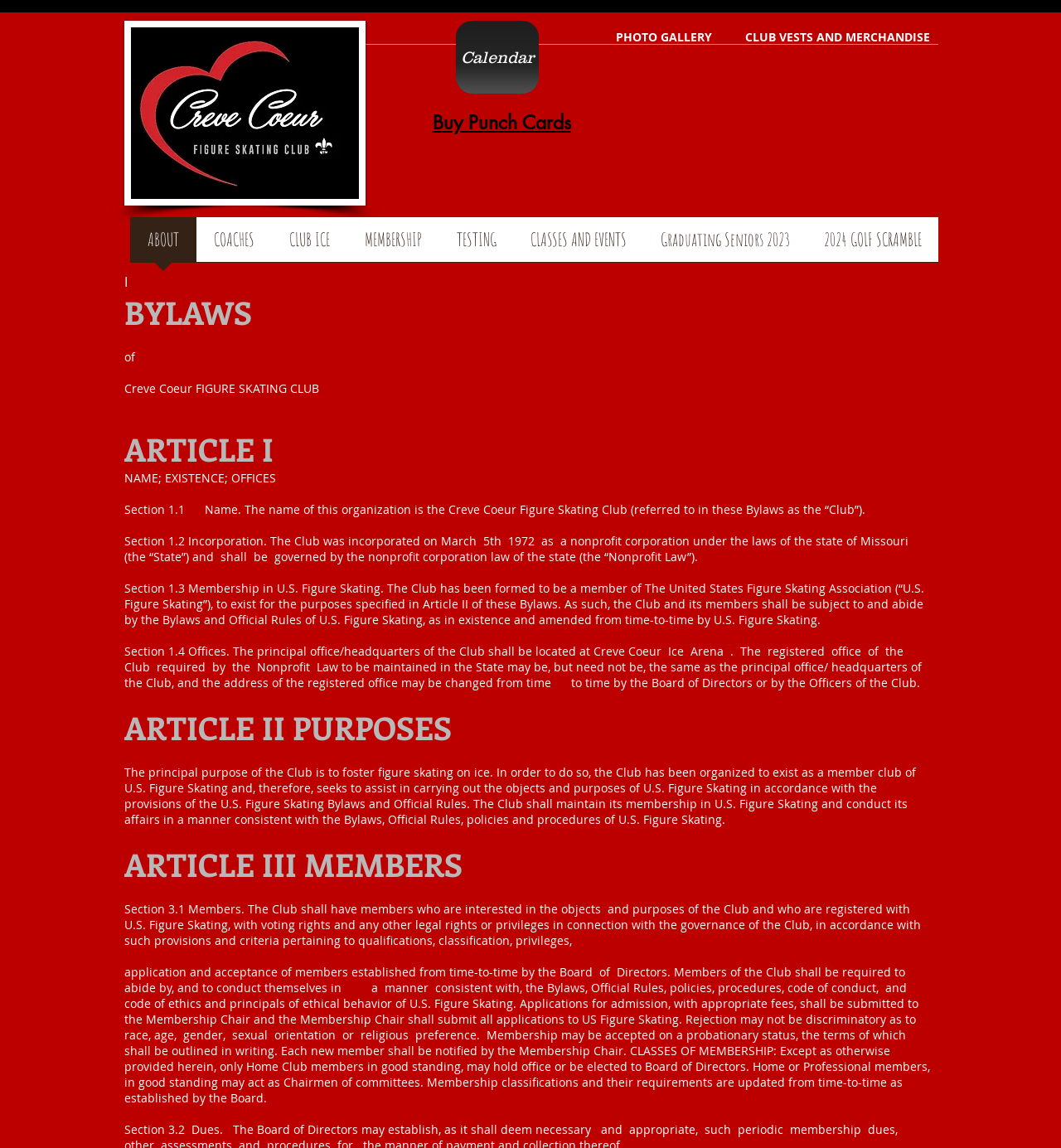Pinpoint the bounding box coordinates of the clickable area necessary to execute the following instruction: "Click the 'CLUB VESTS AND MERCHANDISE' link". The coordinates should be given as four float numbers between 0 and 1, namely [left, top, right, bottom].

[0.699, 0.018, 0.88, 0.047]